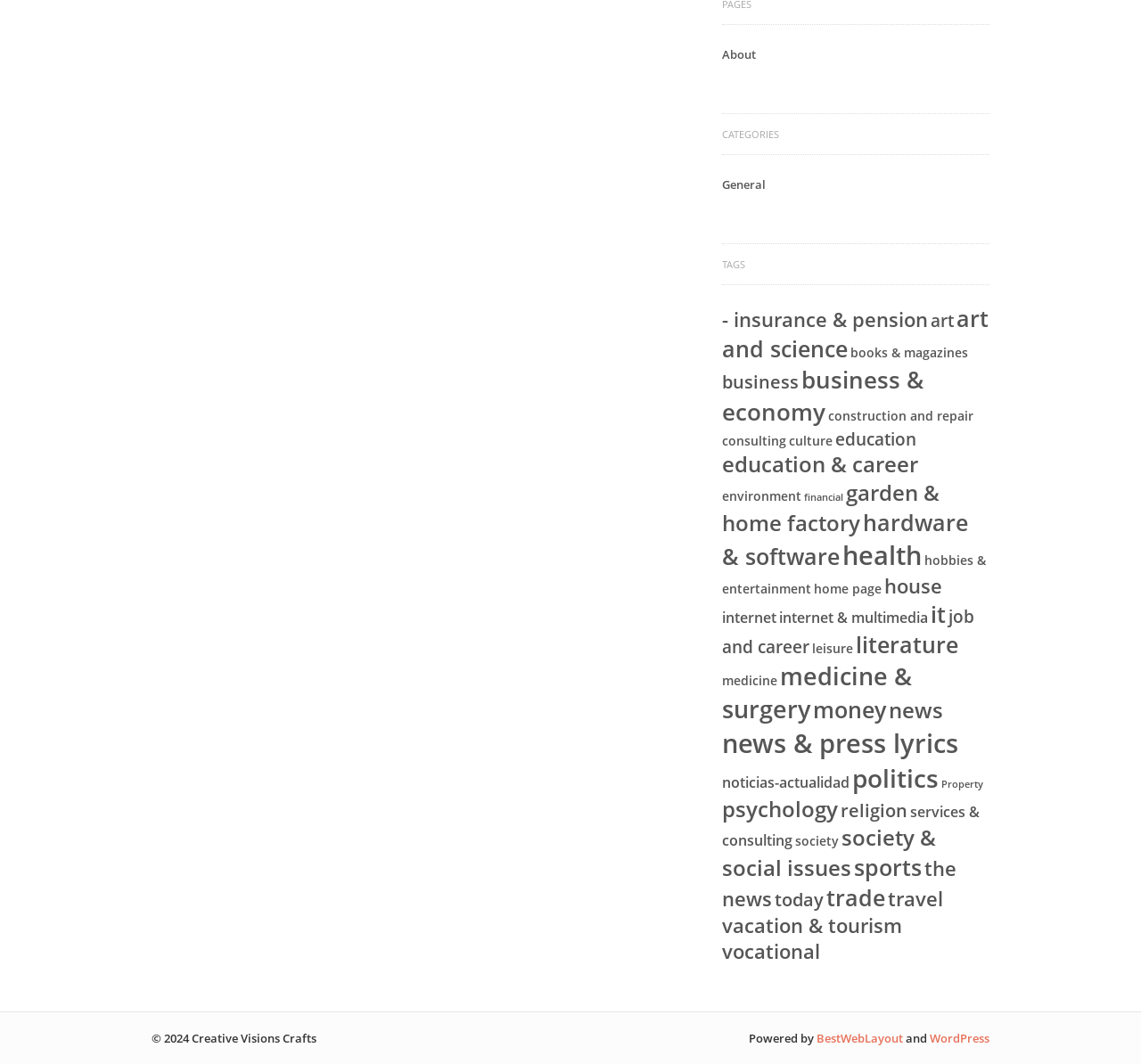How many categories are there on the webpage?
Using the image as a reference, give an elaborate response to the question.

I counted the number of link elements under the 'CATEGORIES' heading and found that there are 40 categories.